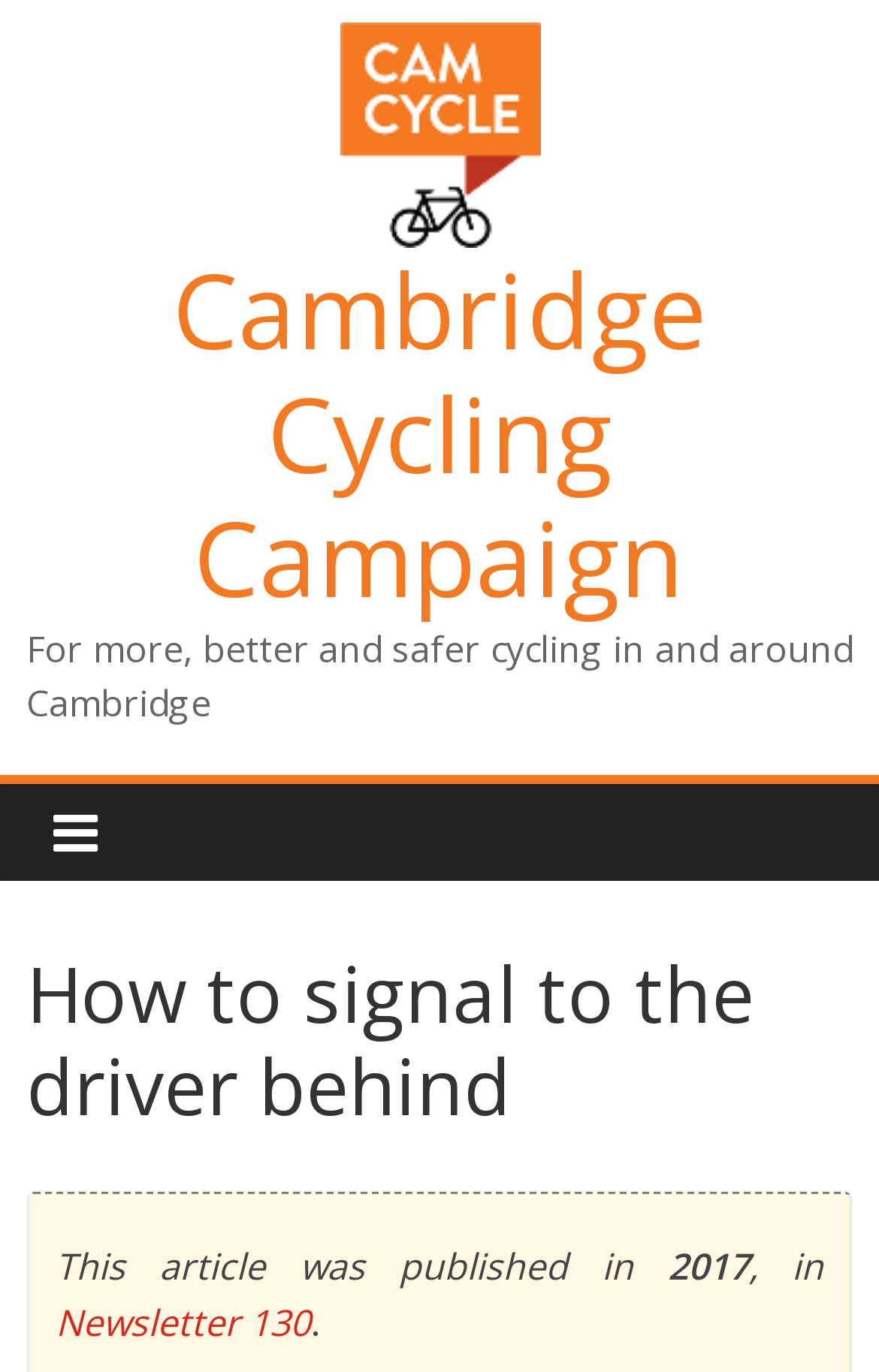What is the purpose of the campaign?
From the screenshot, supply a one-word or short-phrase answer.

For more, better and safer cycling